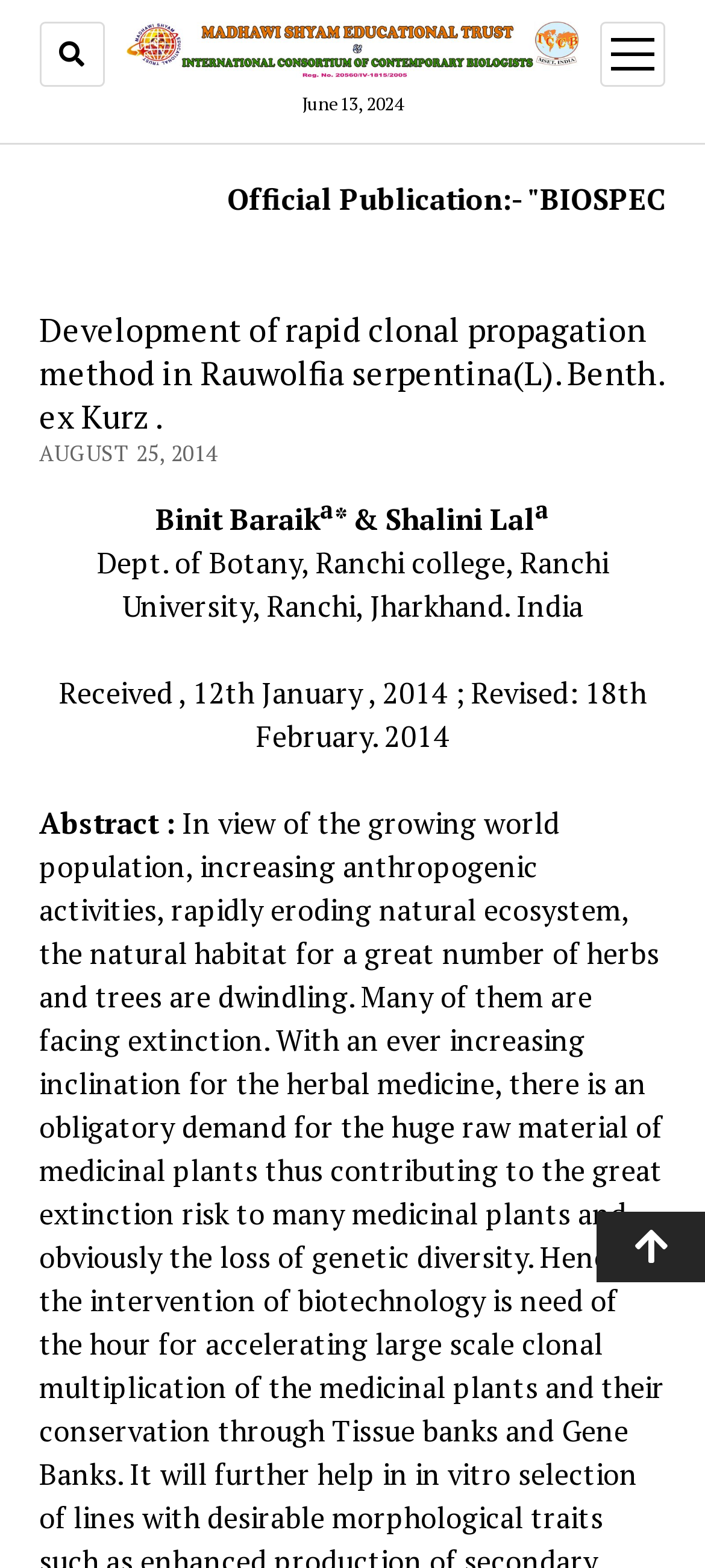What is the date mentioned at the top of the webpage?
Refer to the image and provide a one-word or short phrase answer.

June 13, 2024